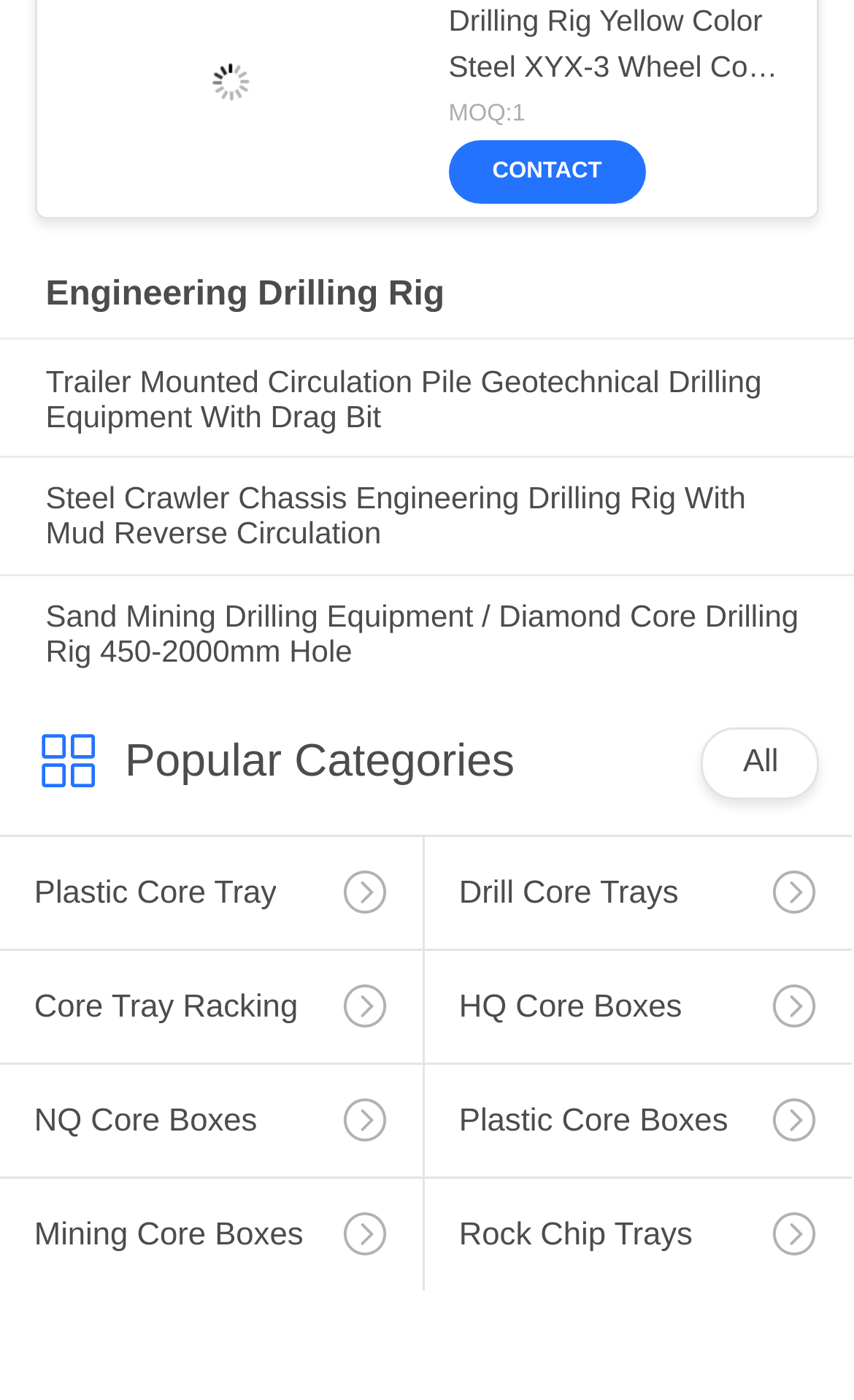What type of equipment is primarily featured on this webpage?
Give a one-word or short-phrase answer derived from the screenshot.

Drilling equipment